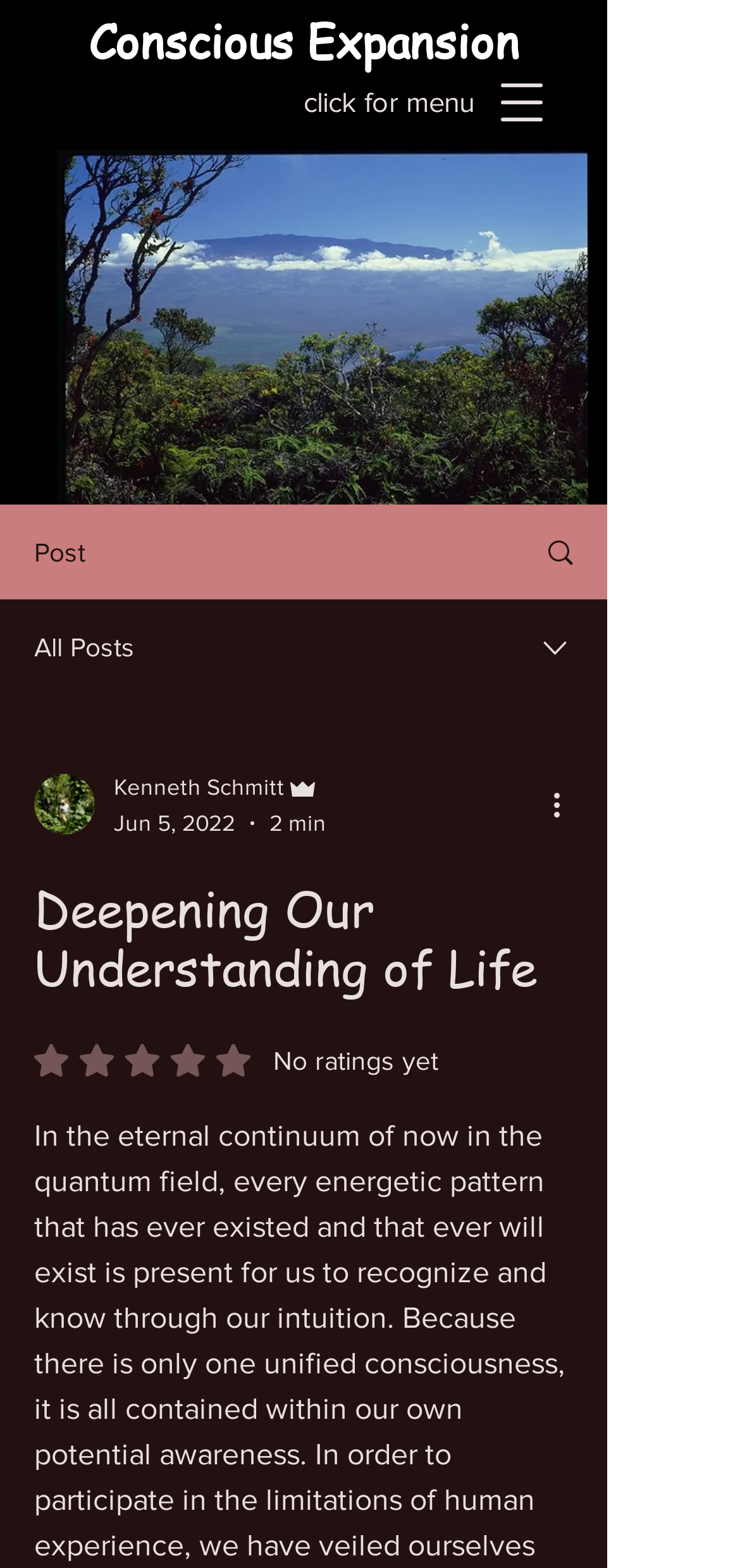What is the date of the article?
Can you provide a detailed and comprehensive answer to the question?

I found the date of the article by looking at the combobox element, which has a generic element with the text 'Jun 5, 2022'. This suggests that the article was published on this date.